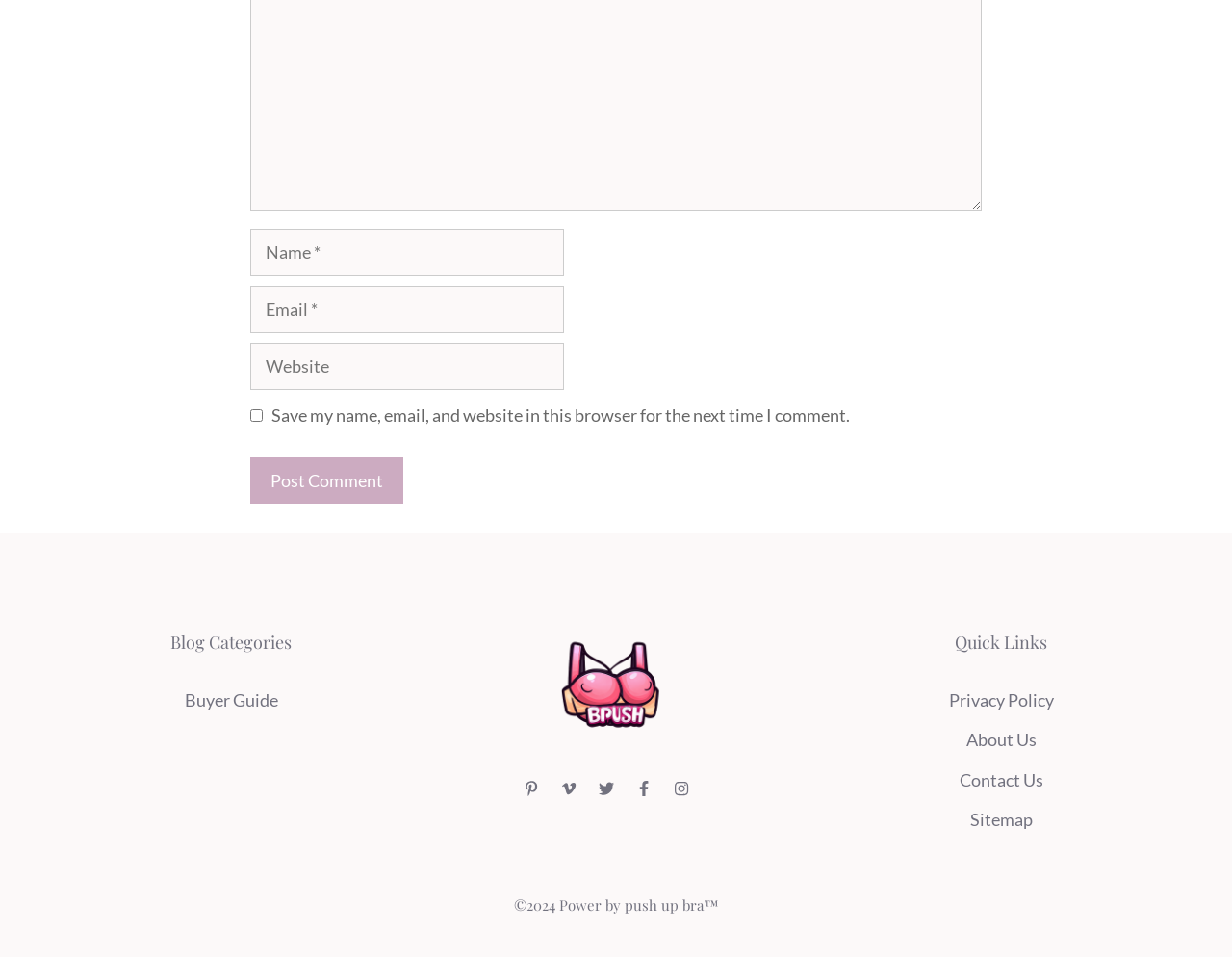Locate the bounding box coordinates of the clickable area to execute the instruction: "Enter your name". Provide the coordinates as four float numbers between 0 and 1, represented as [left, top, right, bottom].

[0.203, 0.24, 0.458, 0.289]